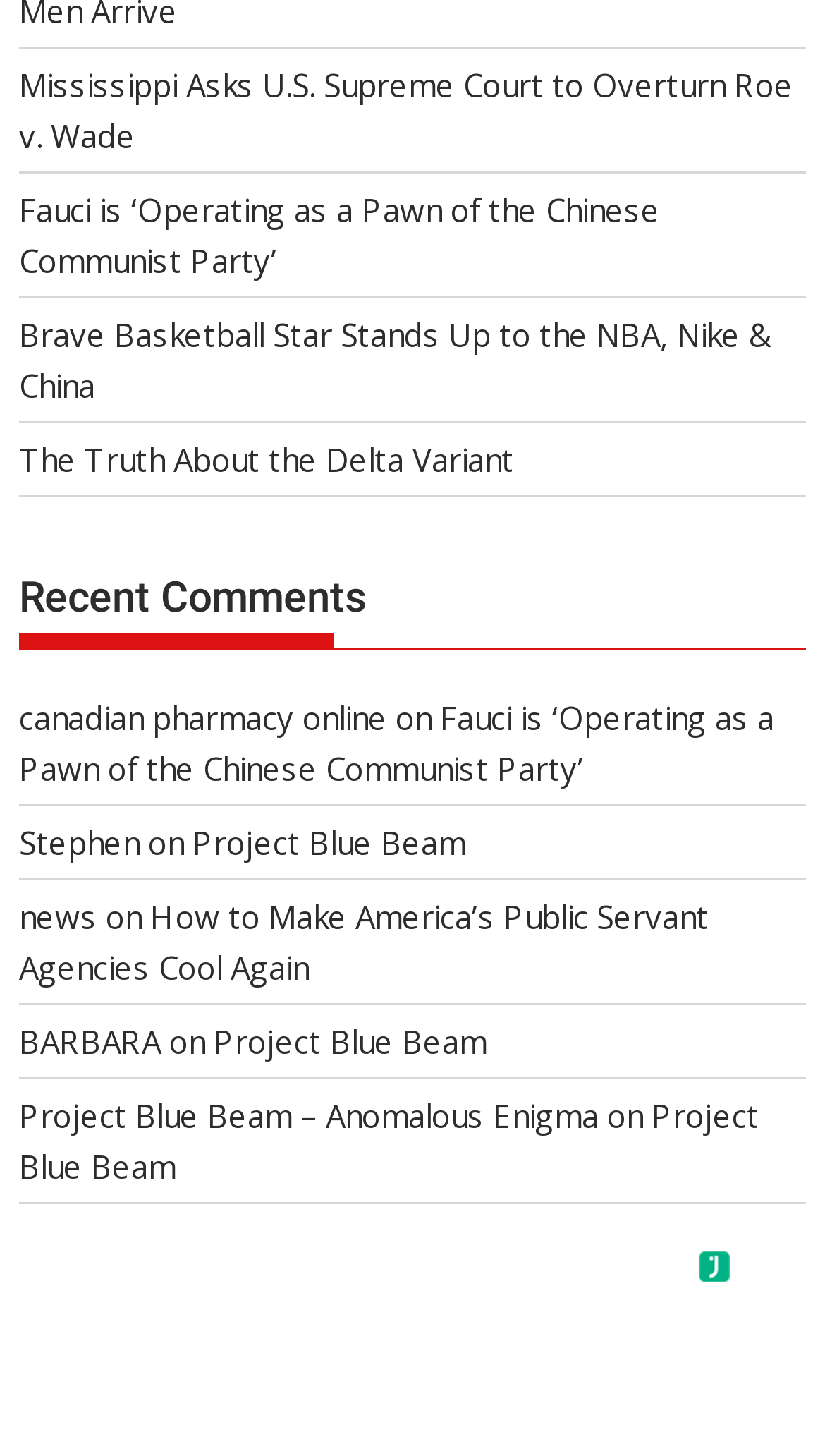Identify the bounding box coordinates of the clickable region required to complete the instruction: "View article about Fauci operating as a pawn of the Chinese Communist Party". The coordinates should be given as four float numbers within the range of 0 and 1, i.e., [left, top, right, bottom].

[0.023, 0.13, 0.8, 0.194]